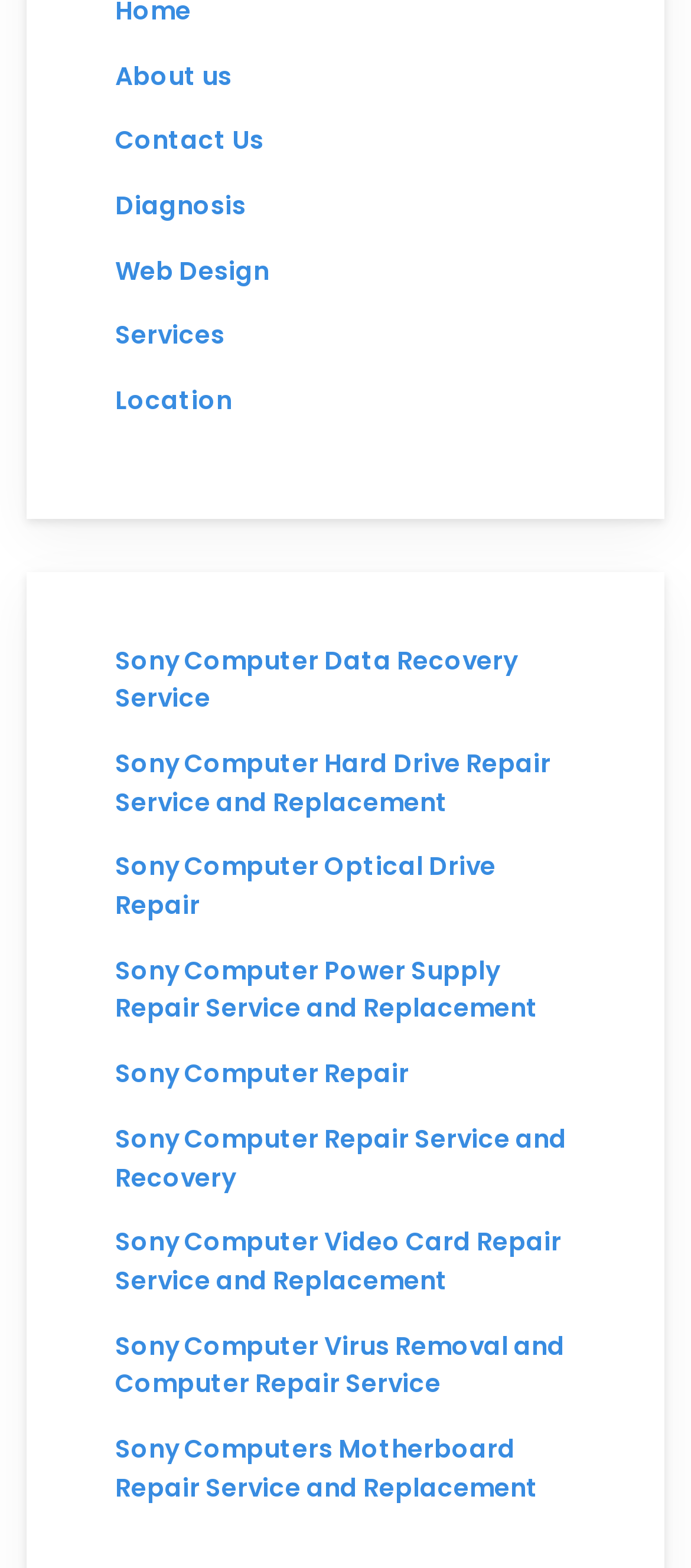Provide your answer in a single word or phrase: 
What is the purpose of the 'Diagnosis' link on this website?

To diagnose computer problems